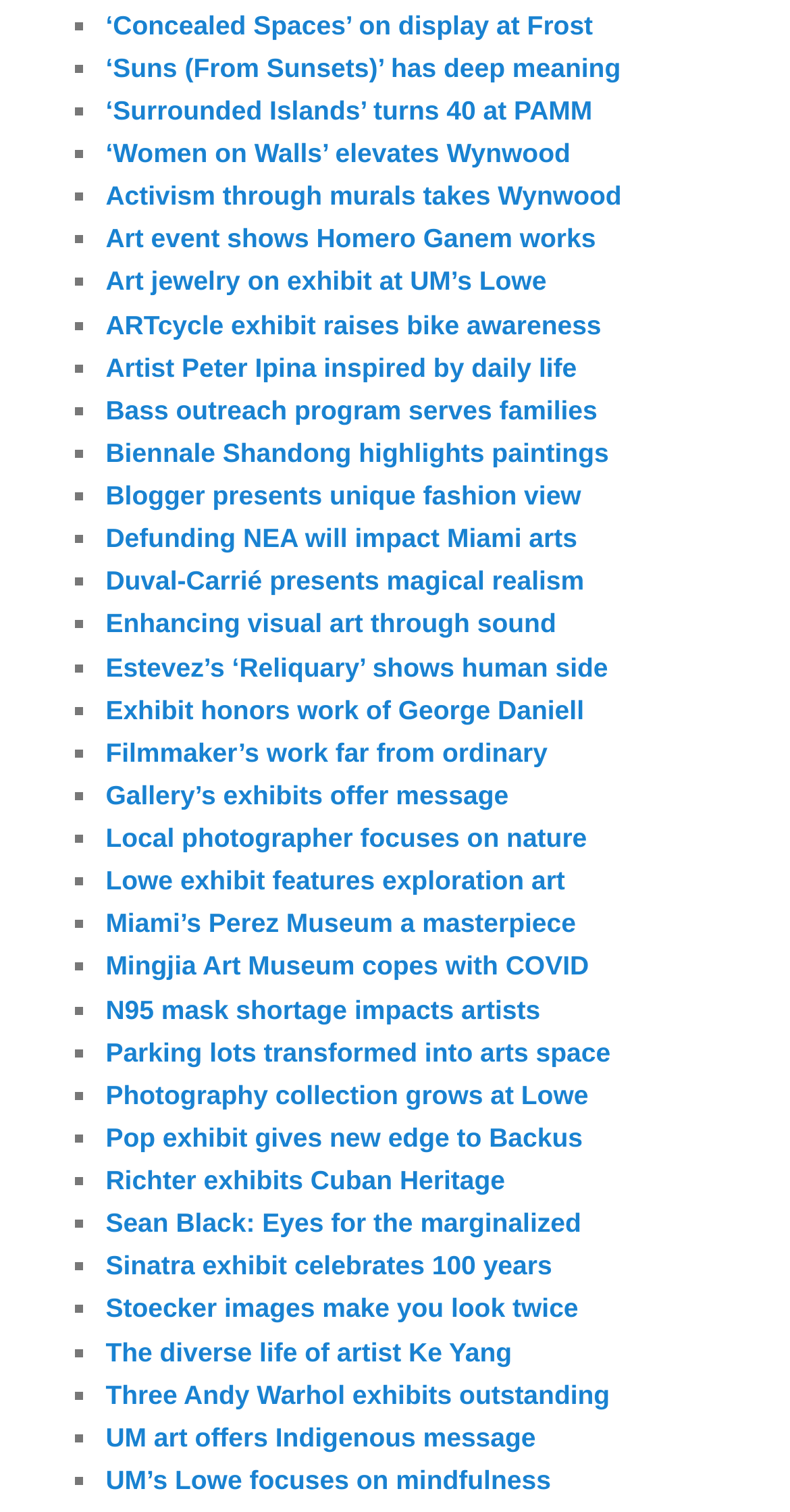Can you specify the bounding box coordinates for the region that should be clicked to fulfill this instruction: "Learn about 'Suns (From Sunsets)' has deep meaning".

[0.134, 0.035, 0.786, 0.055]